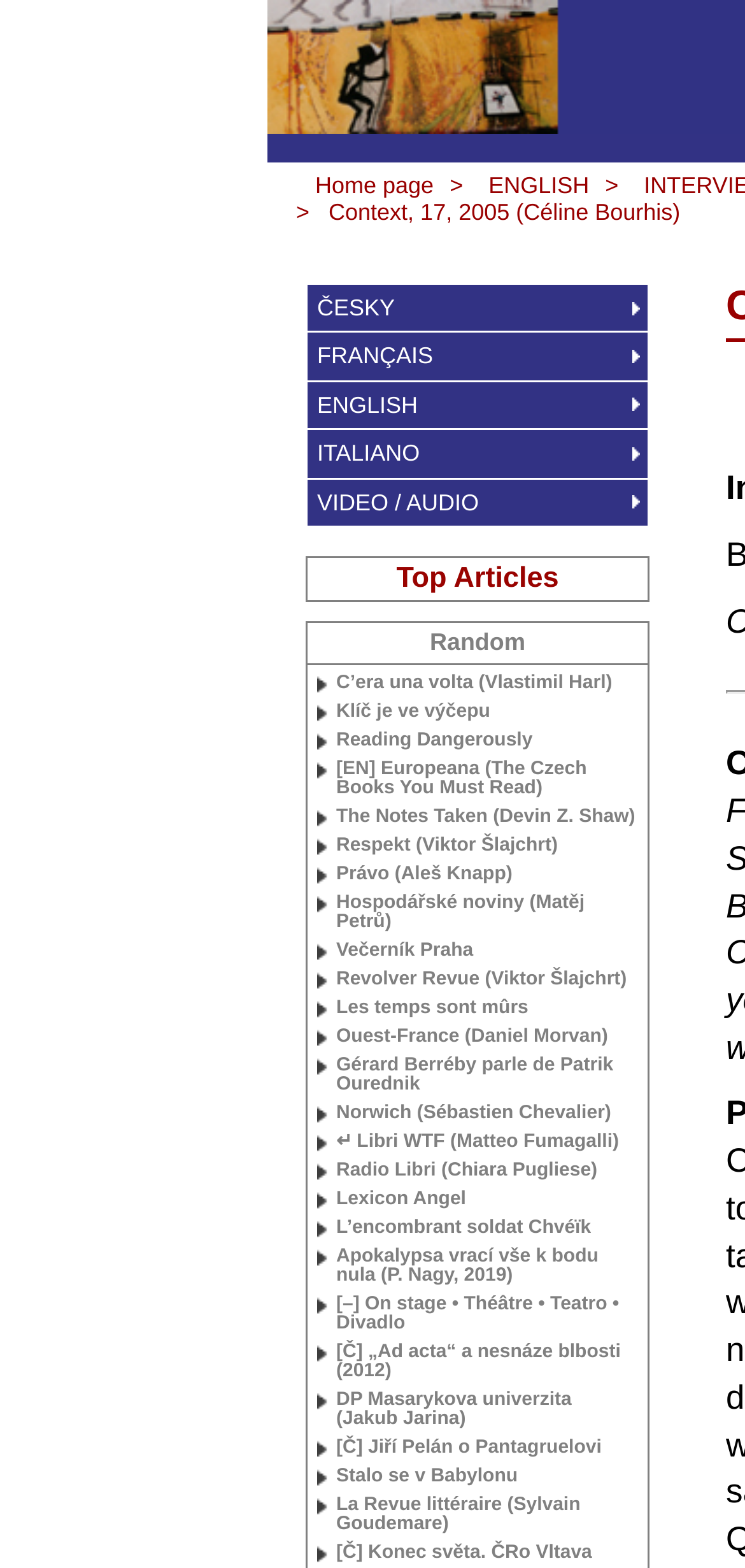Determine the bounding box coordinates for the region that must be clicked to execute the following instruction: "Explore Top Articles".

[0.41, 0.355, 0.872, 0.384]